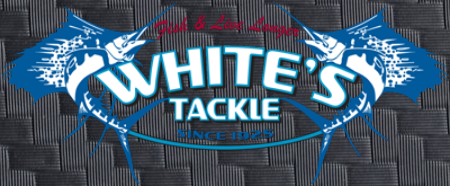Describe every important feature and element in the image comprehensively.

The image features the logo for "White’s Tackle," a fishing and outdoor sporting goods brand that has been in operation since 1925. The logo prominently displays the brand name in bold, white lettering against a vibrant blue background, flanked by two stylized marlin, which underscores the company's focus on fishing and marine activities. This design reflects a strong connection to fishing culture, emphasizing tradition and expertise in the industry. The intricate texture of the background adds depth, enhancing the overall visual appeal of the logo.